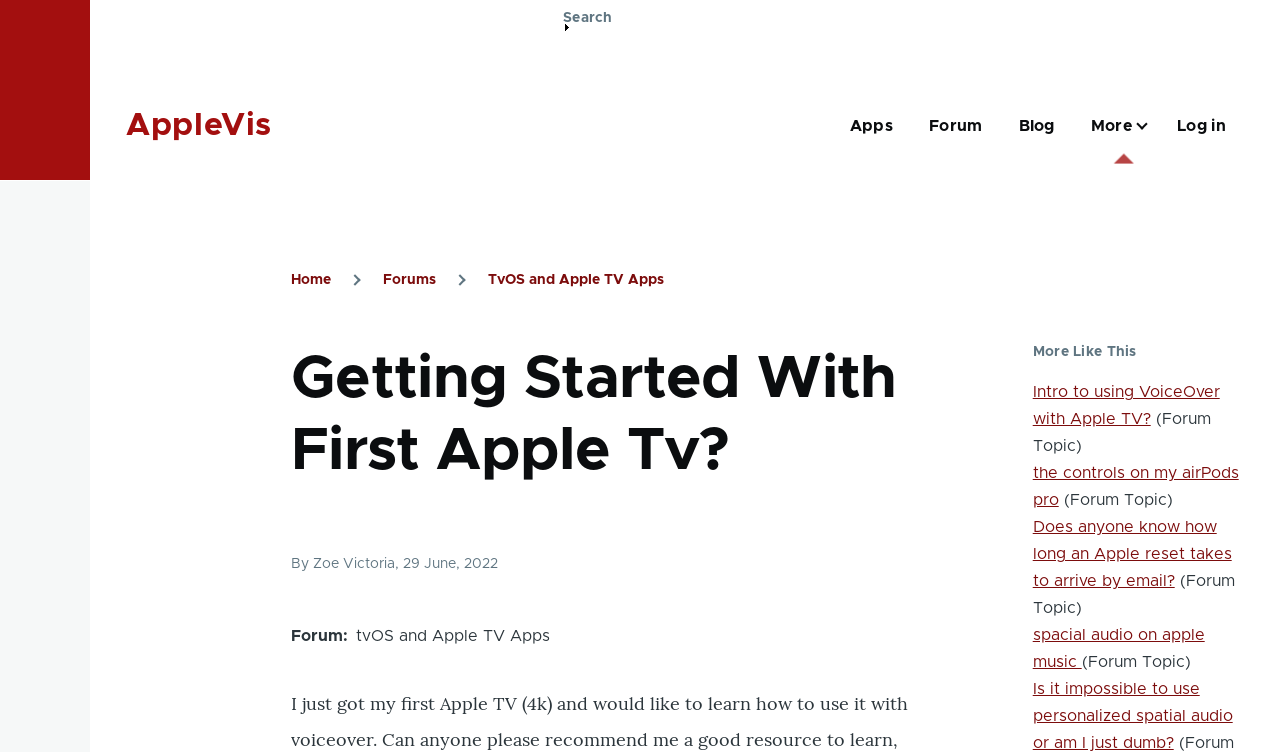Identify the bounding box coordinates of the region that should be clicked to execute the following instruction: "Search for something".

[0.44, 0.0, 0.479, 0.239]